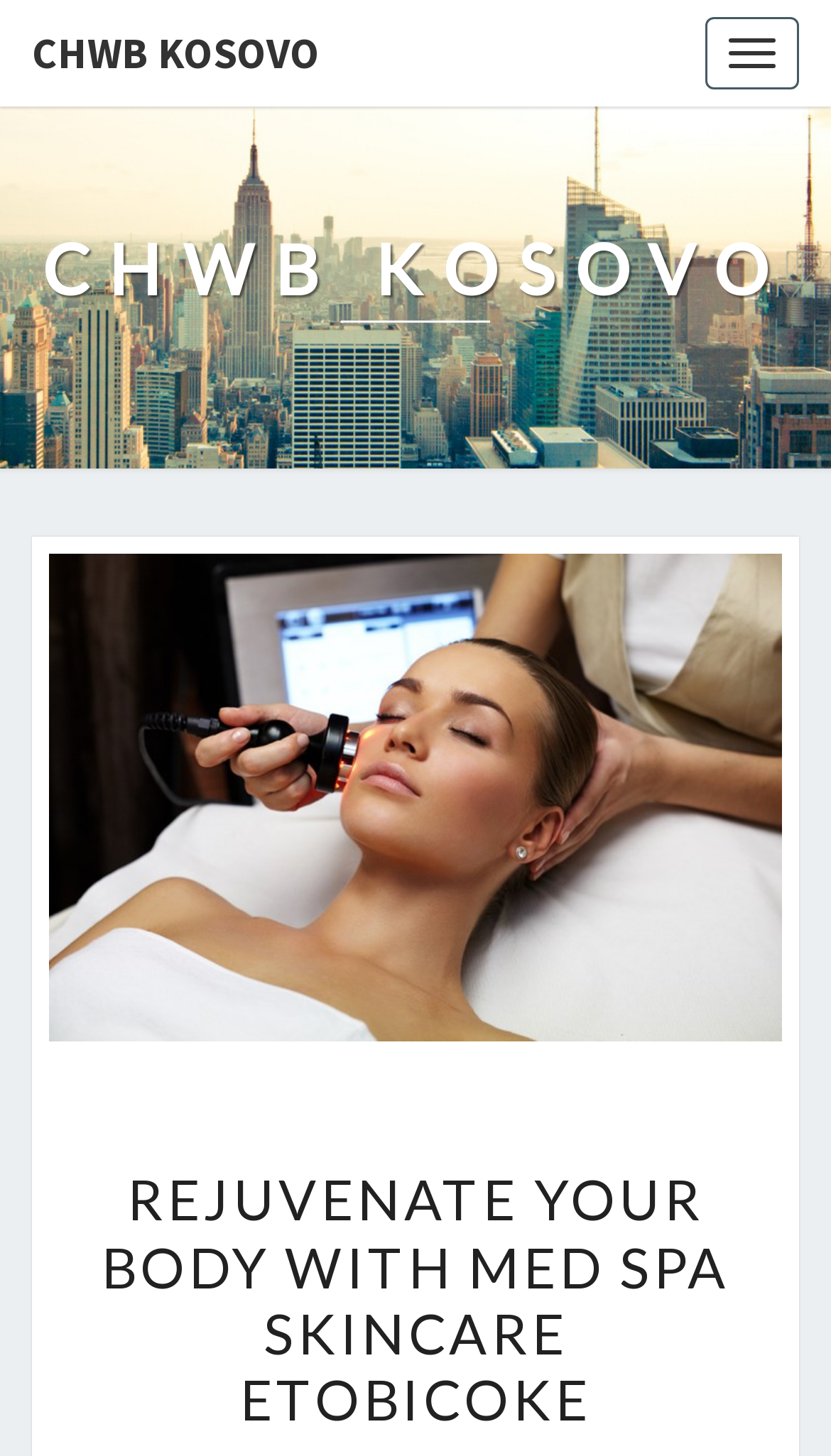Provide the bounding box coordinates of the UI element that matches the description: "Chwb Kosovo".

[0.0, 0.0, 0.423, 0.073]